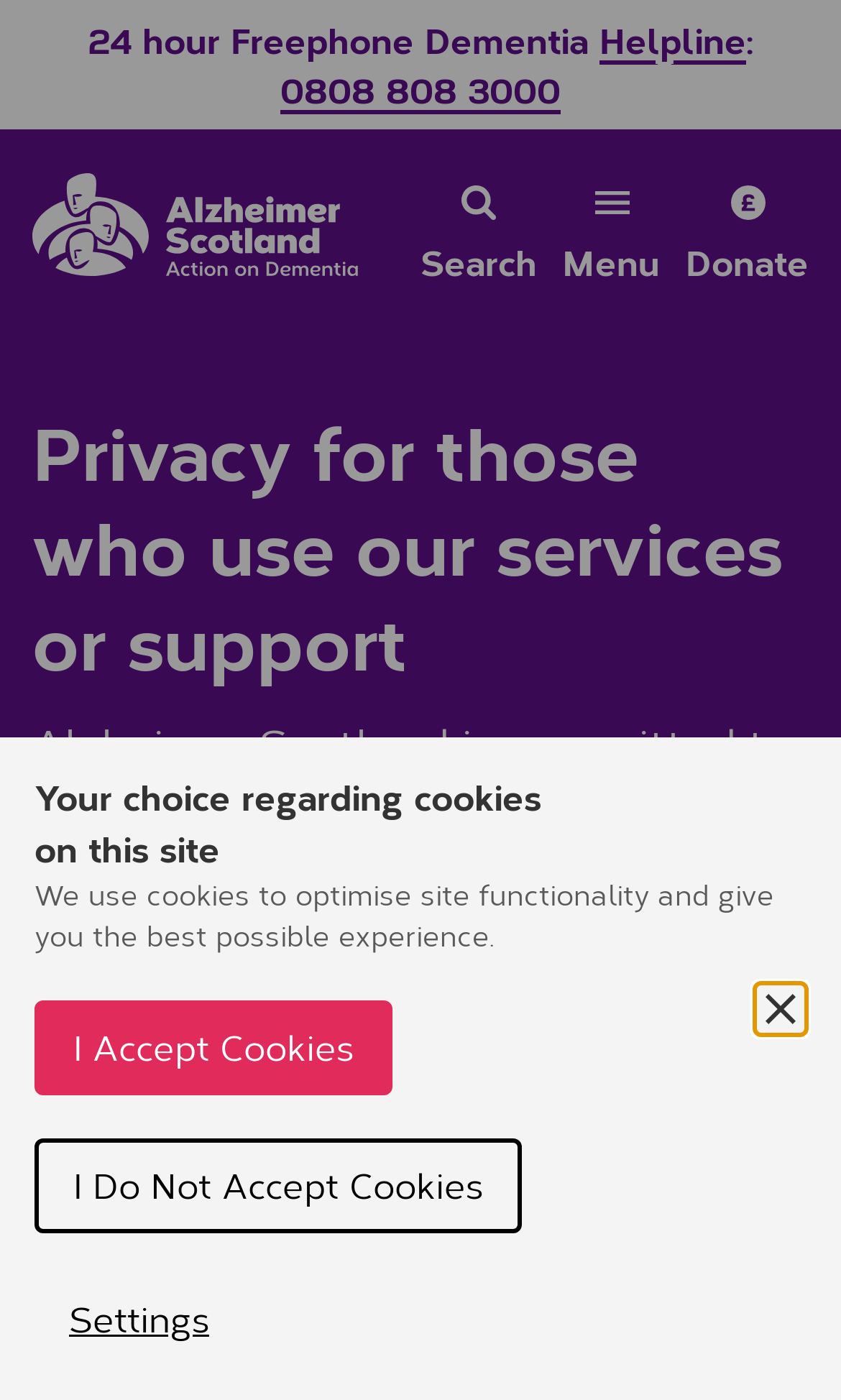What is the name of the organization?
Make sure to answer the question with a detailed and comprehensive explanation.

I found the name of the organization by looking at the link element with the text 'Alzheimer Scotland' which is located at the top of the webpage.